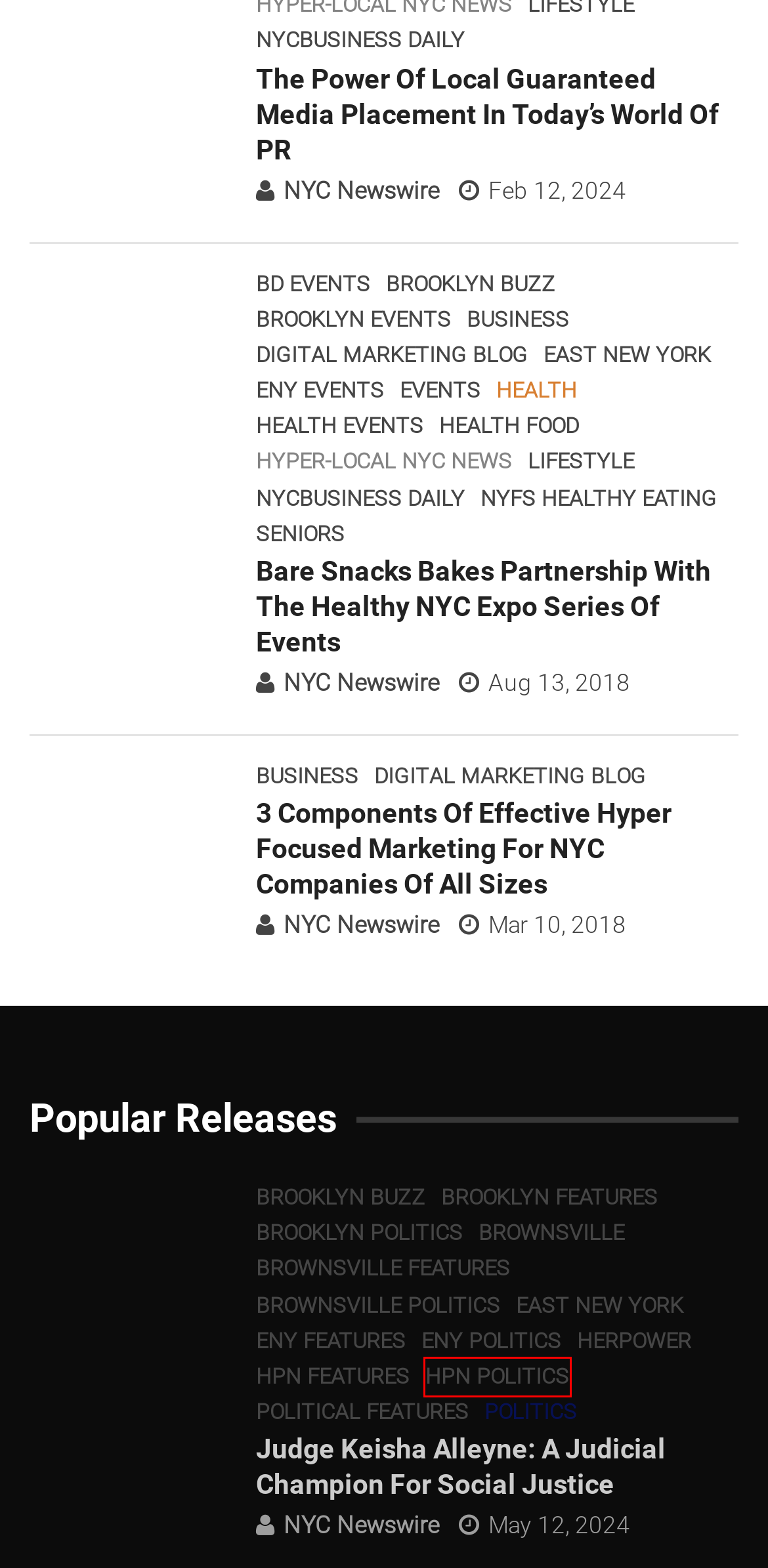You are provided with a screenshot of a webpage that has a red bounding box highlighting a UI element. Choose the most accurate webpage description that matches the new webpage after clicking the highlighted element. Here are your choices:
A. NYFS Healthy Eating Archives - NYC Newswire
B. ENY Politics Archives - NYC Newswire
C. Political Features Archives - NYC Newswire
D. ENY Events Archives - NYC Newswire
E. 3 Components Of Effective Hyper Focused Marketing For NYC Companies Of All Sizes - NYC Newswire
F. Brooklyn Events Archives - NYC Newswire
G. HPN Politics Archives - NYC Newswire
H. Brownsville Politics Archives - NYC Newswire

G